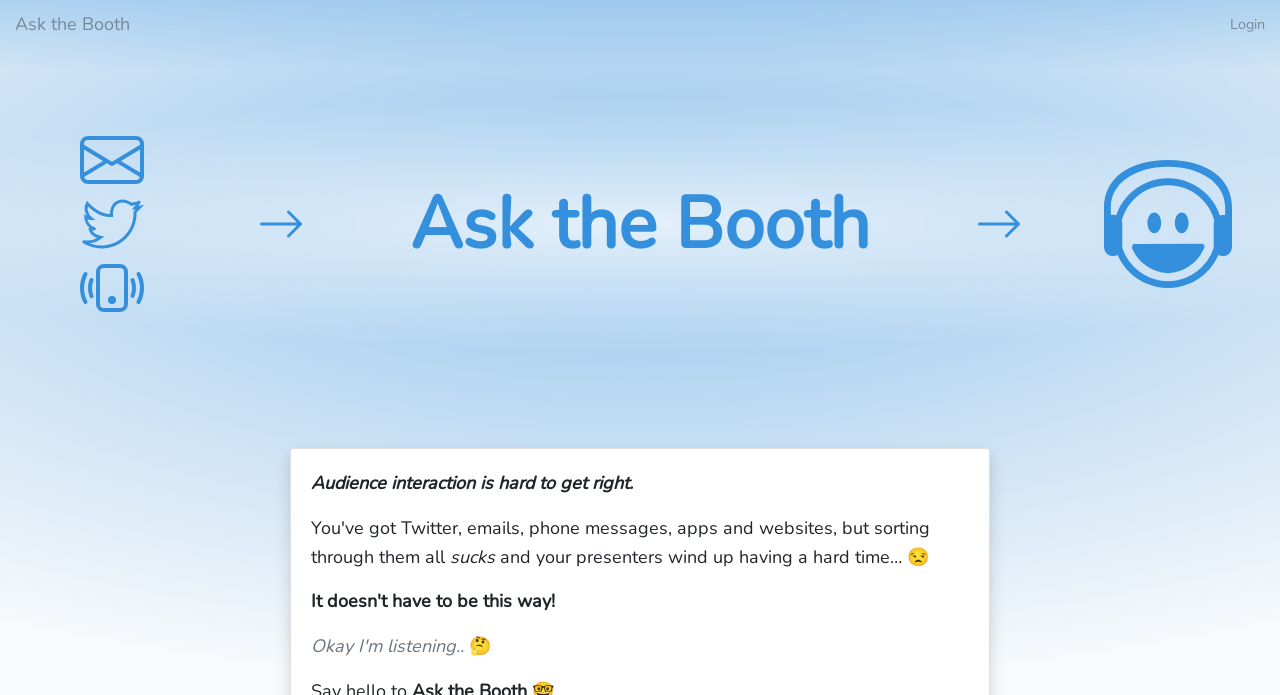Give a comprehensive overview of the webpage, including key elements.

The webpage is titled "Ask the Booth" and has a prominent link with the same name at the top left corner. On the top right corner, there is a "Login" link accompanied by four small images arranged vertically. Below the "Login" link, there are two more images, one on the left and one on the right.

The main content of the webpage is headed by a large heading "Ask the Booth" positioned roughly in the middle of the page. Below the heading, there are several blocks of text. The first block reads "Audience interaction is hard to get right." and is placed slightly above the middle of the page. The next two blocks of text are positioned below the first one, with the second block containing the word "sucks" and the third block continuing the sentence "and your presenters wind up having a hard time… 😒". 

At the bottom of the page, there is a single emoji "🤔" placed almost at the bottom center of the page.